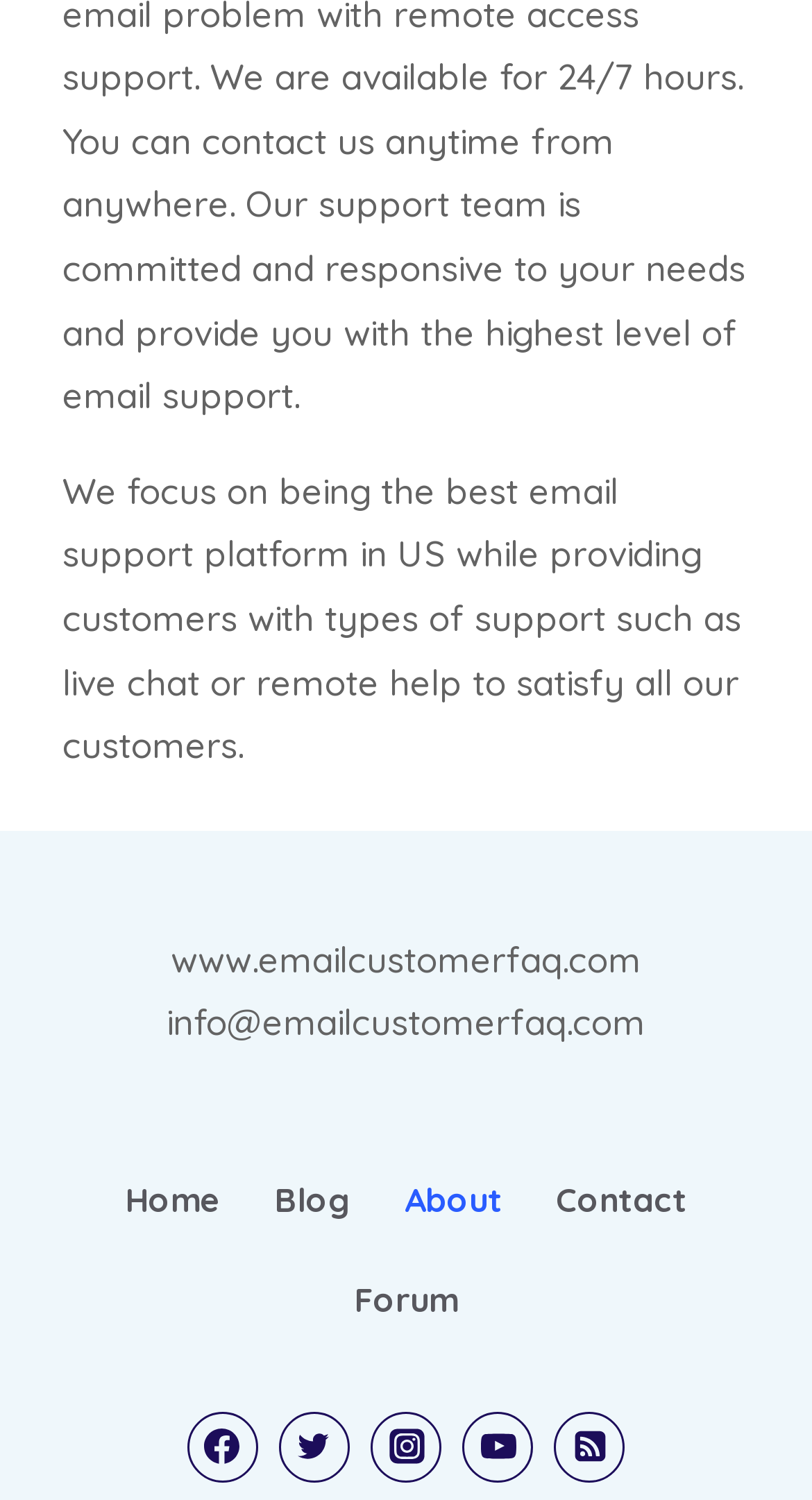Please pinpoint the bounding box coordinates for the region I should click to adhere to this instruction: "visit blog".

[0.305, 0.766, 0.465, 0.833]